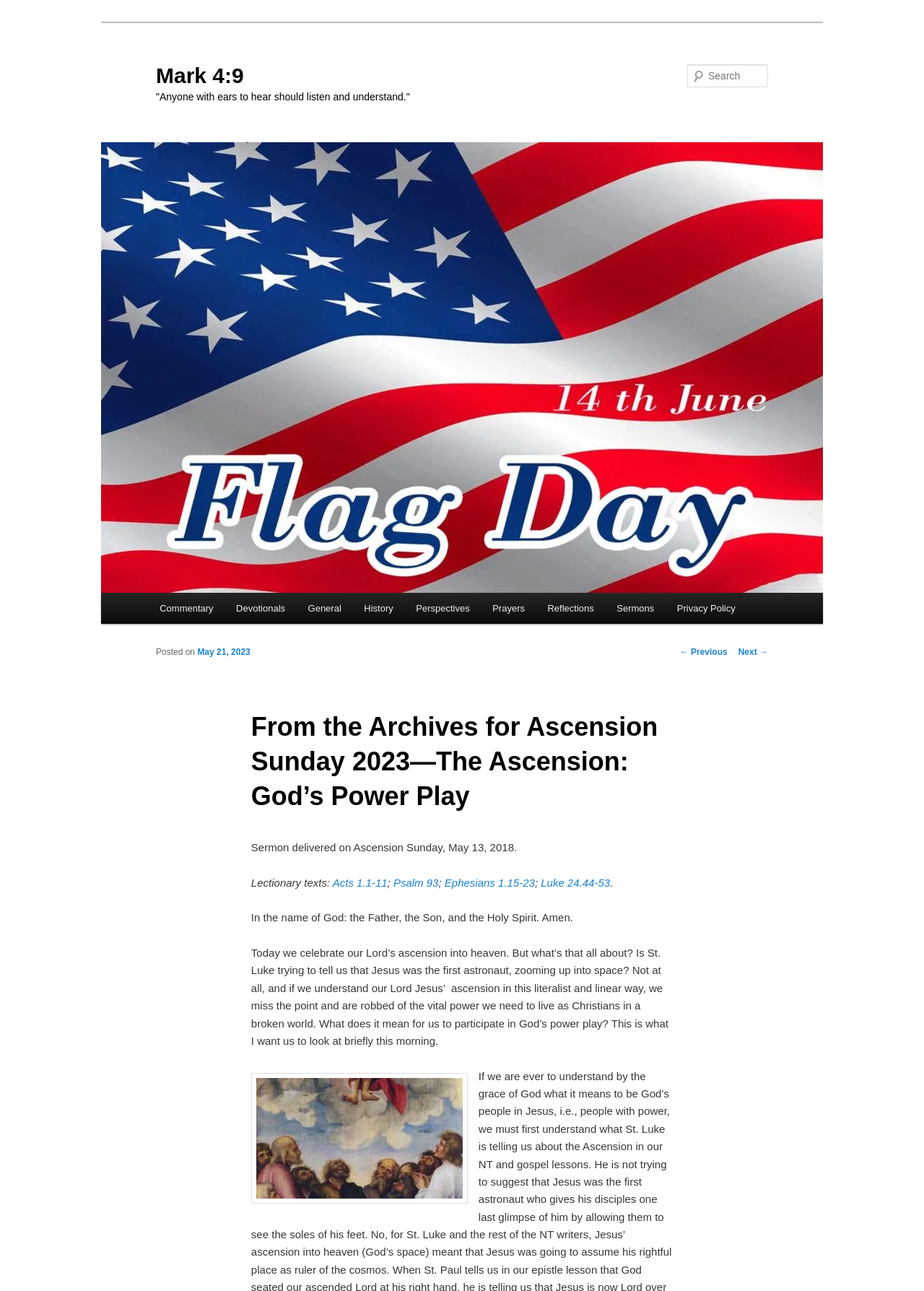Based on the element description, predict the bounding box coordinates (top-left x, top-left y, bottom-right x, bottom-right y) for the UI element in the screenshot: Privacy Policy

[0.72, 0.459, 0.808, 0.483]